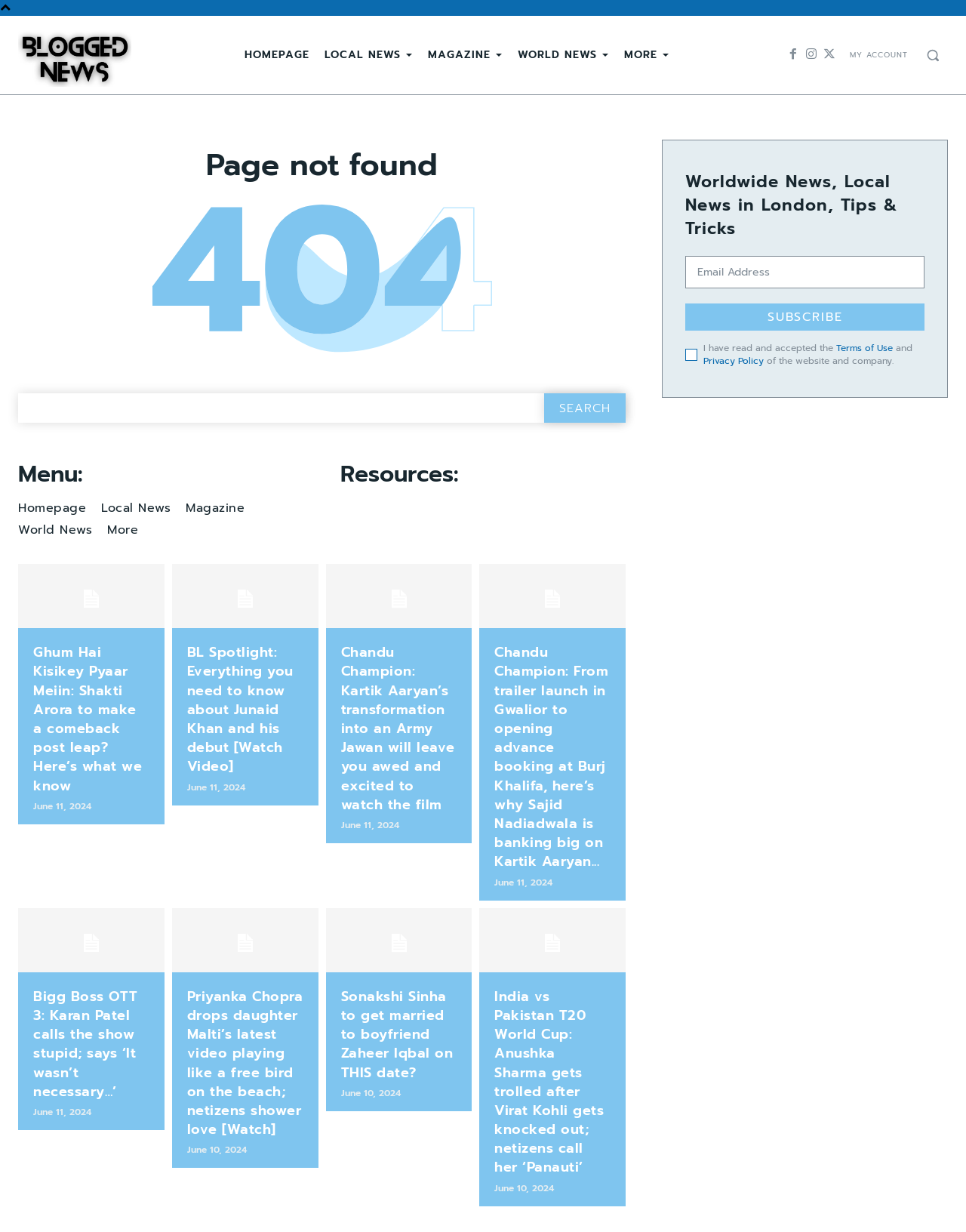Please determine the main heading text of this webpage.

Page not found